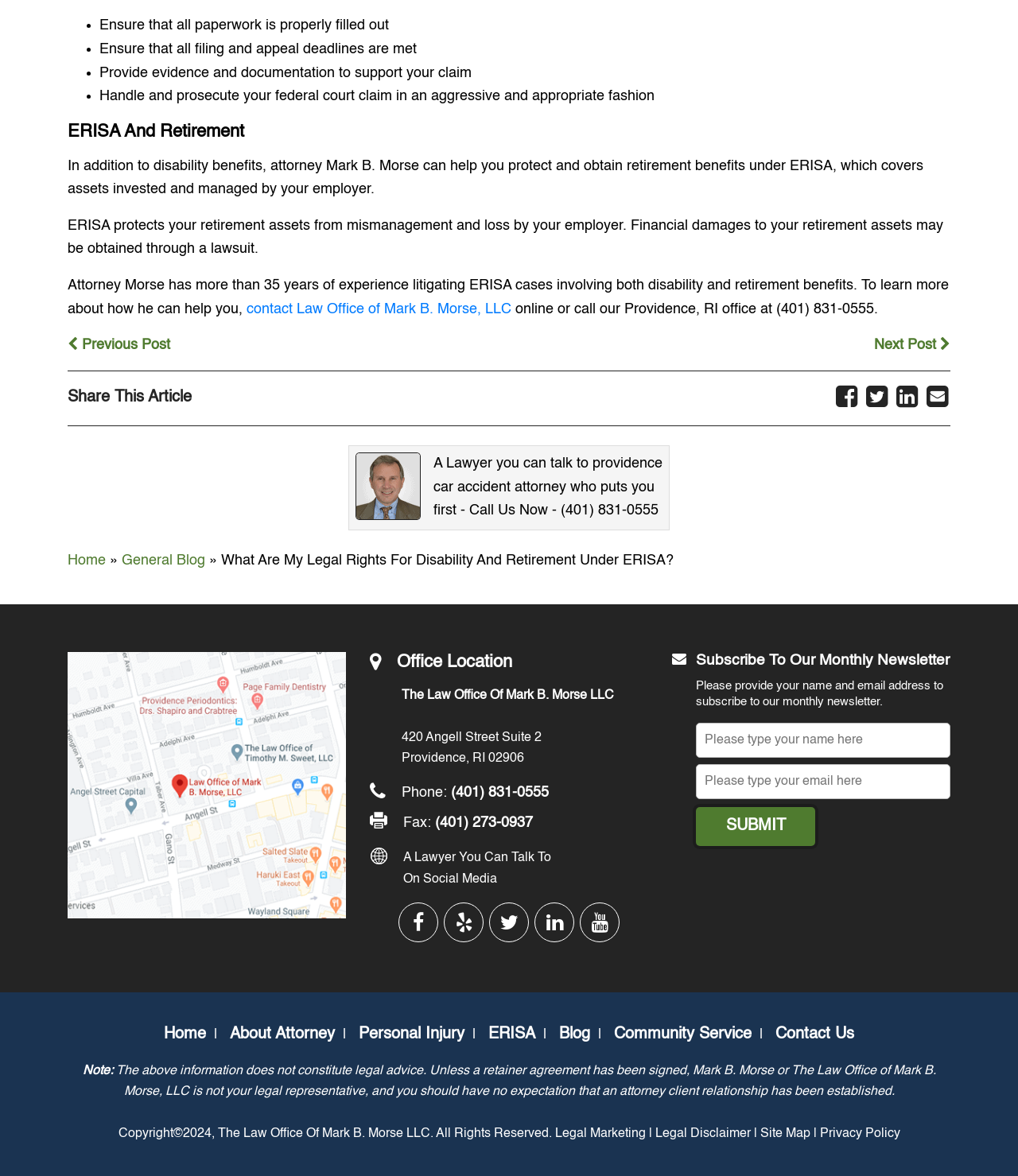What is the address of the Law Office of Mark B. Morse LLC?
Please provide a single word or phrase in response based on the screenshot.

420 Angell Street Suite 2, Providence, RI 02906